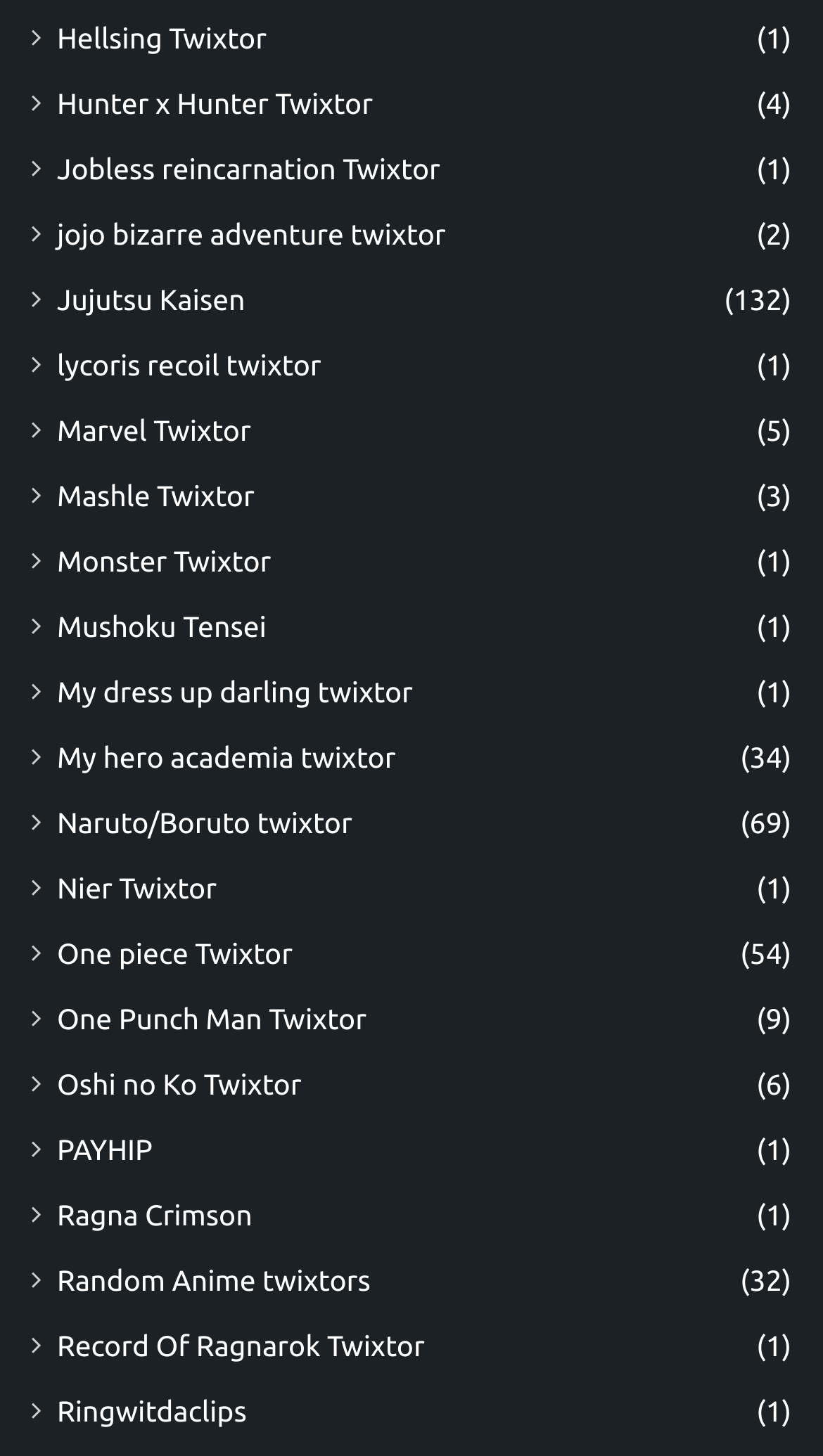Refer to the image and provide an in-depth answer to the question:
How many anime titles are listed on this page?

I counted the number of link elements with anime titles, and there are 24 of them.